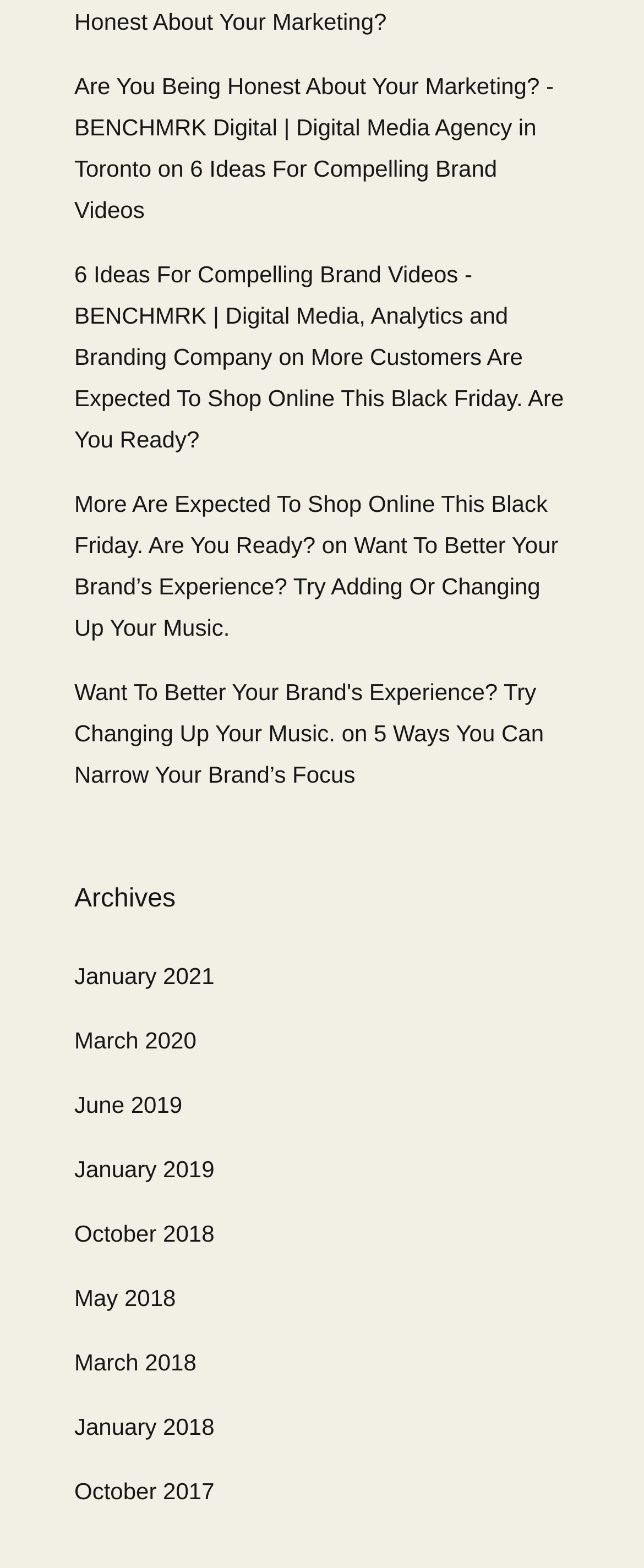Answer this question in one word or a short phrase: What is the topic of the third article?

Brand Videos